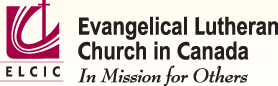Using the information from the screenshot, answer the following question thoroughly:
What is the slogan of the church?

The slogan of the church is 'In Mission for Others', which is displayed alongside the church's full name and logo, emphasizing the church's commitment to outreach and service.